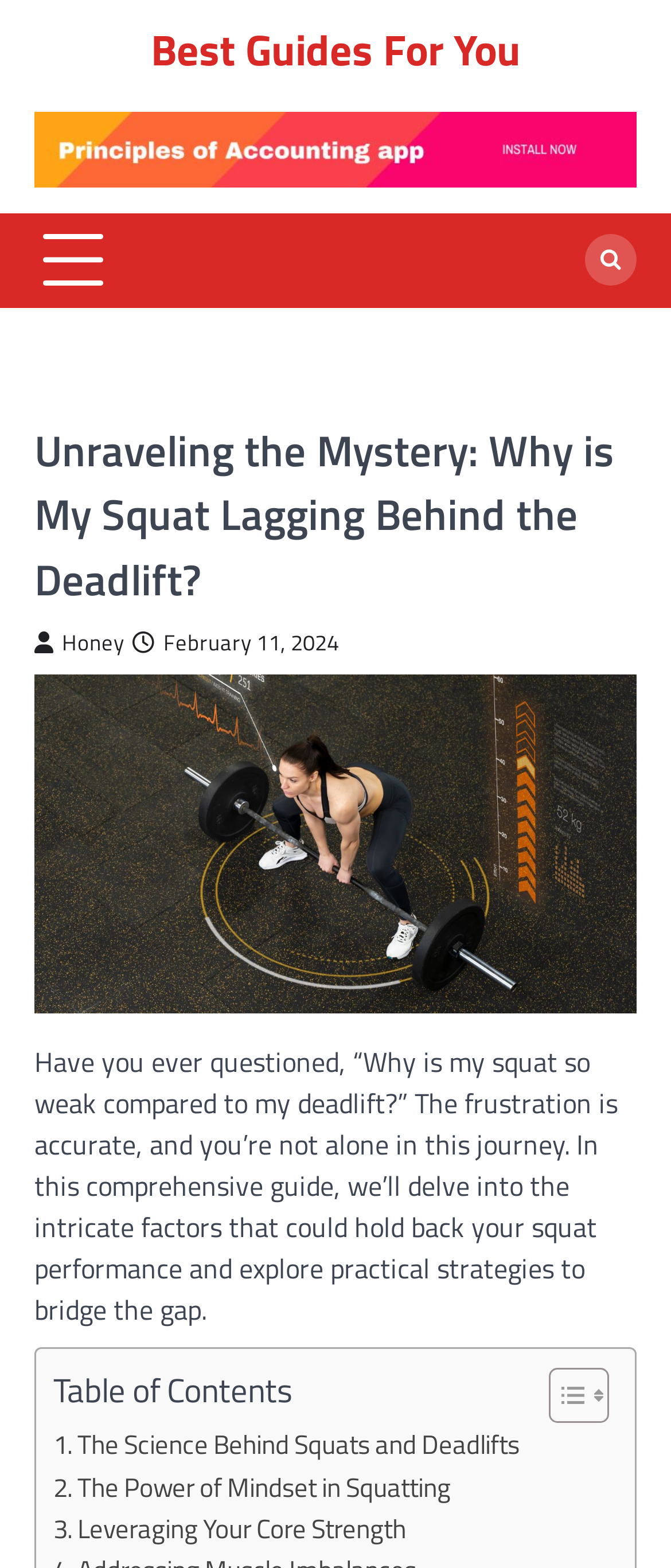What is the topic of the comprehensive guide?
Provide an in-depth and detailed explanation in response to the question.

The topic of the comprehensive guide is squat performance, which can be inferred from the static text 'Have you ever questioned, “Why is my squat so weak compared to my deadlift?” The frustration is accurate, and you’re not alone in this journey. In this comprehensive guide, we’ll delve into the intricate factors that could hold back your squat performance and explore practical strategies to bridge the gap.'